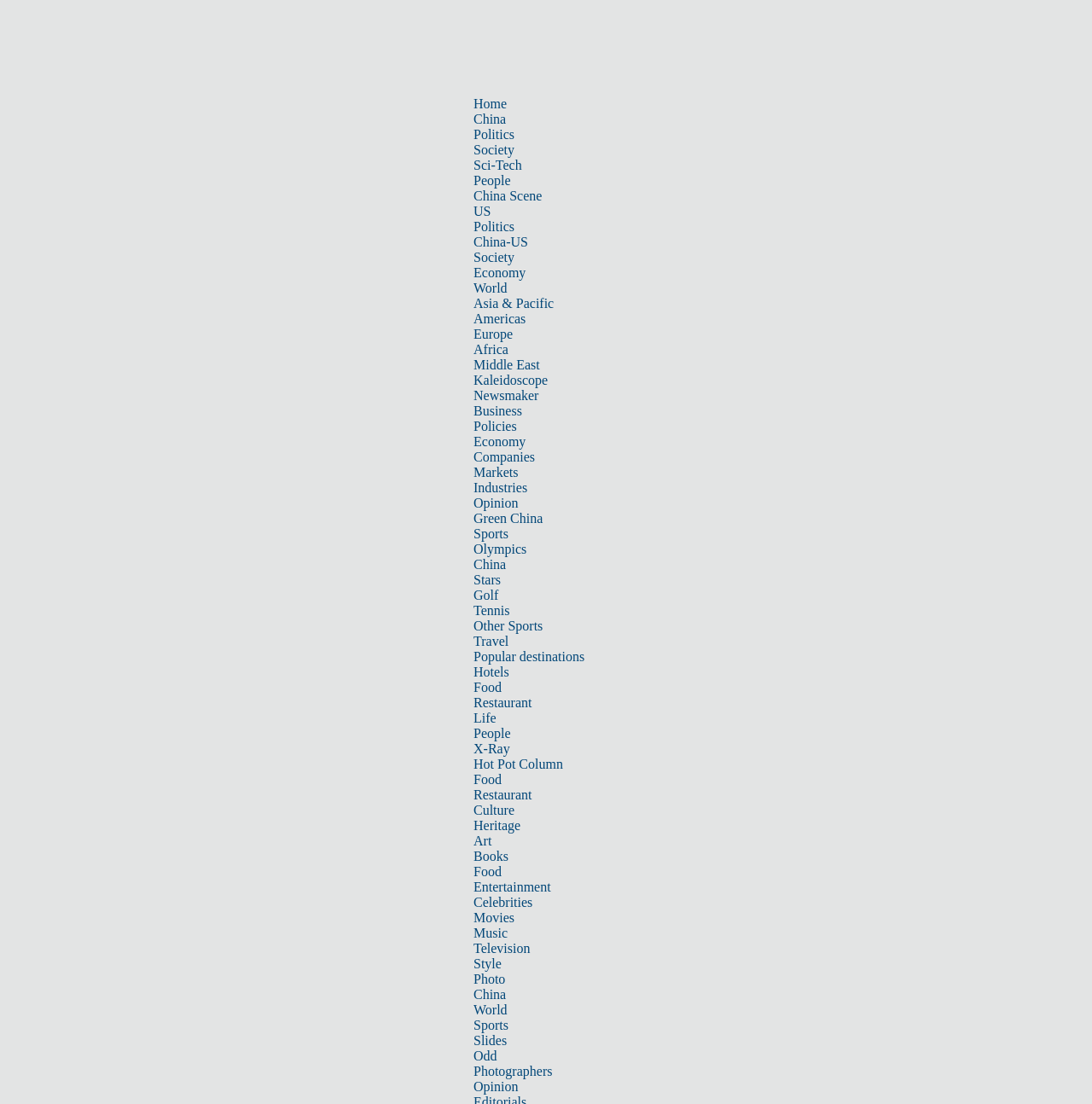Identify the bounding box coordinates of the region I need to click to complete this instruction: "Go to the 'Society' section".

[0.434, 0.129, 0.471, 0.142]